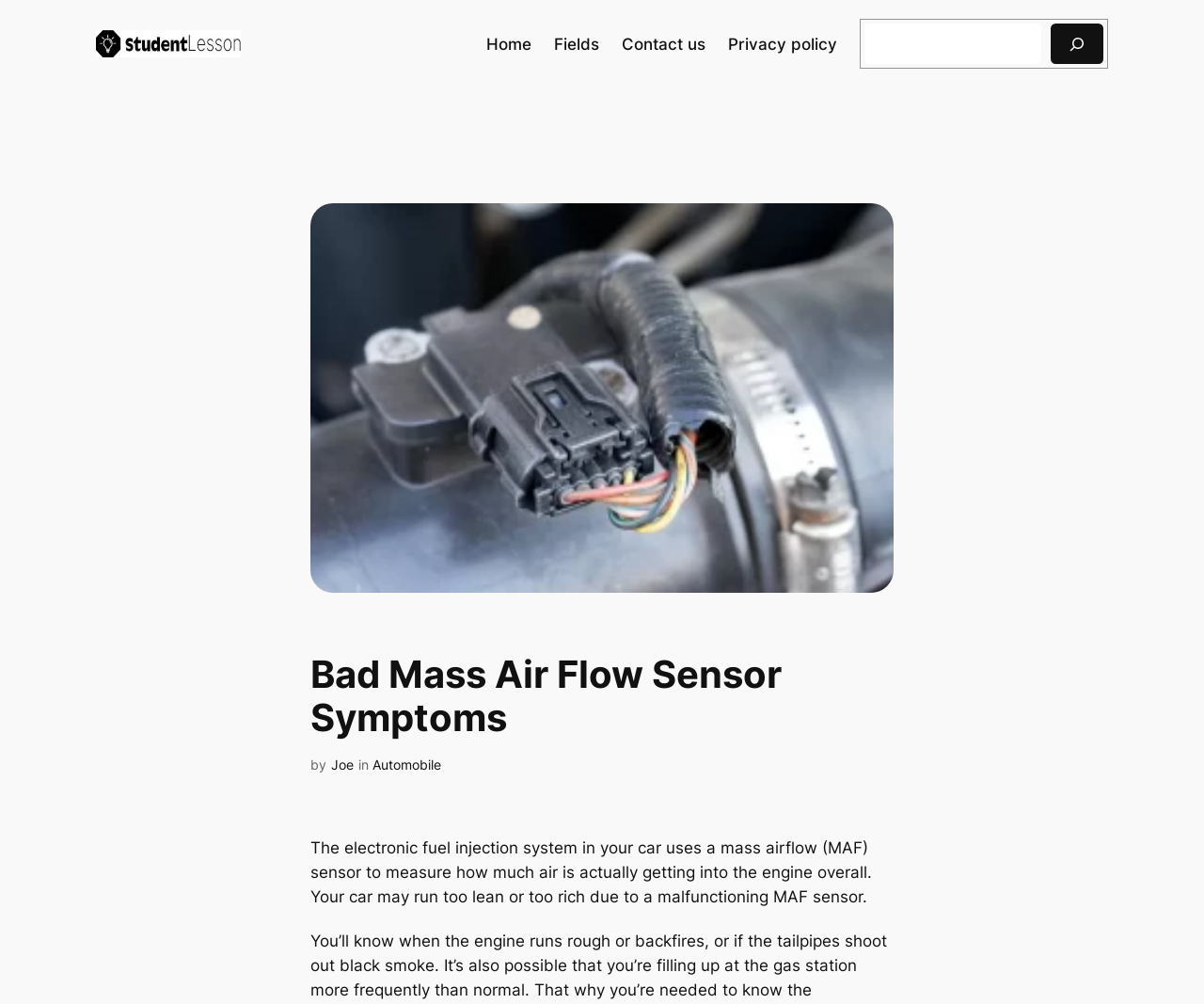What is shown in the figure on the webpage?
Using the image provided, answer with just one word or phrase.

Bad Mass Air Flow Sensor Symptoms